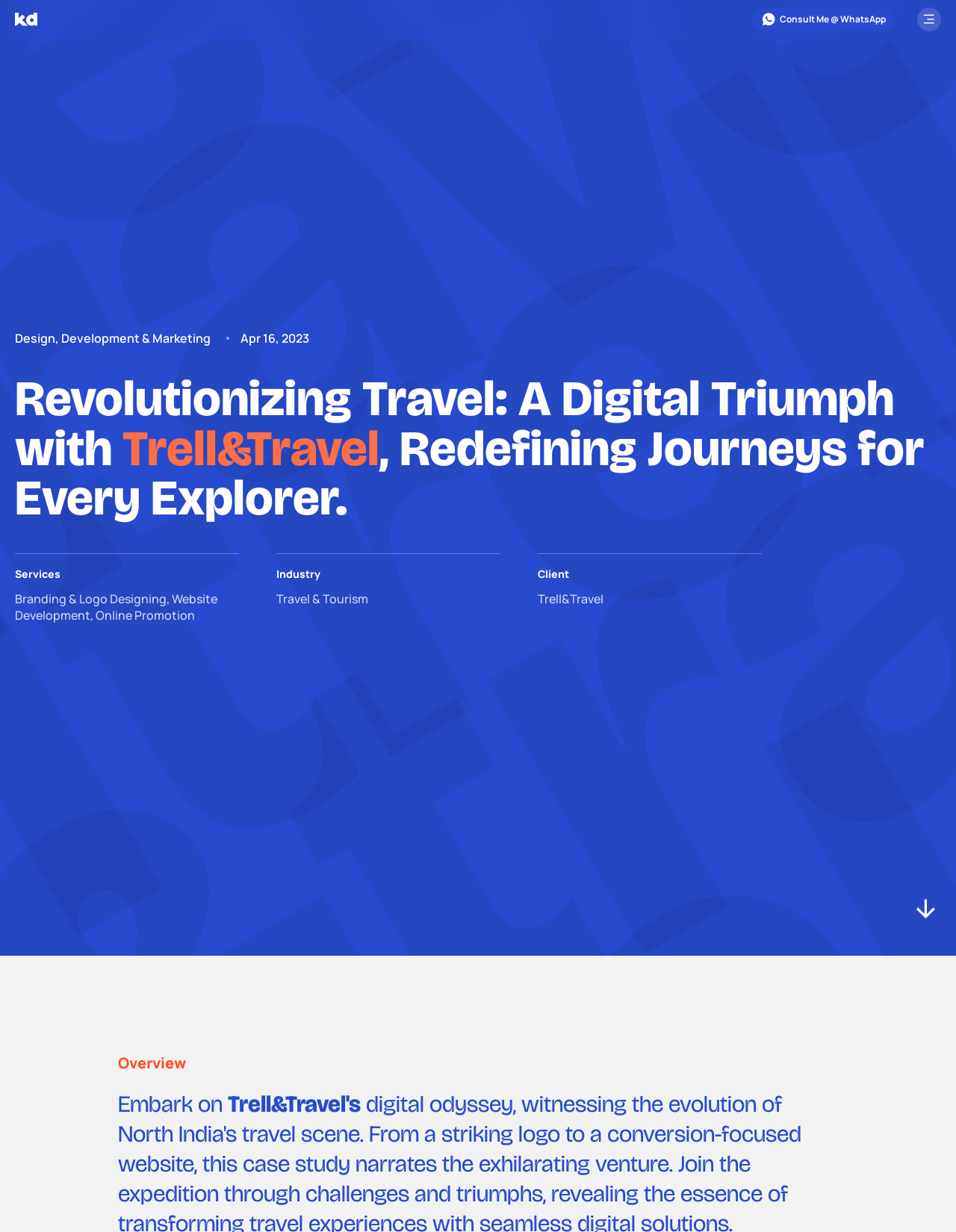What is the purpose of the link at the top right corner? Based on the screenshot, please respond with a single word or phrase.

Consult Me @ WhatsApp